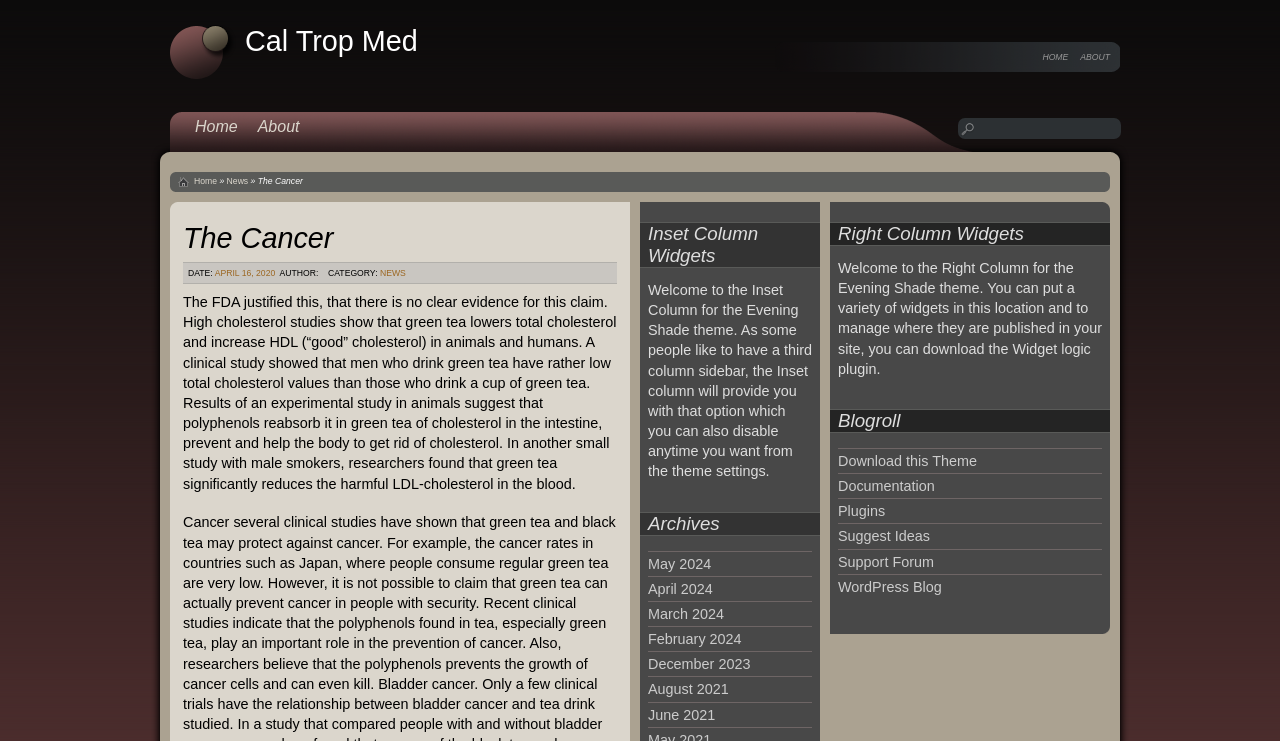Bounding box coordinates should be provided in the format (top-left x, top-left y, bottom-right x, bottom-right y) with all values between 0 and 1. Identify the bounding box for this UI element: April 16, 2020

[0.168, 0.362, 0.215, 0.375]